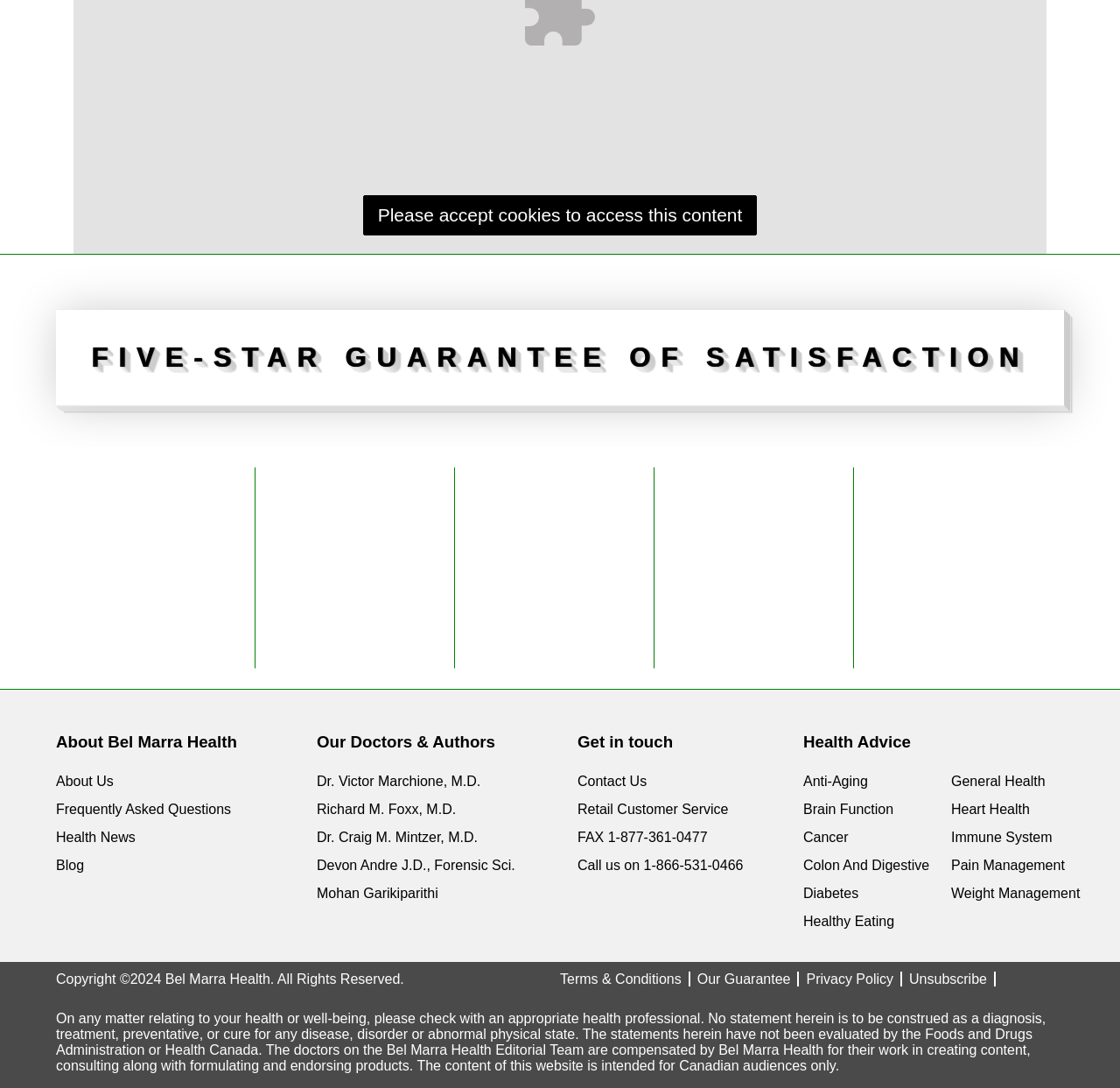Identify the bounding box coordinates of the section that should be clicked to achieve the task described: "View Terms & Conditions".

[0.5, 0.893, 0.615, 0.907]